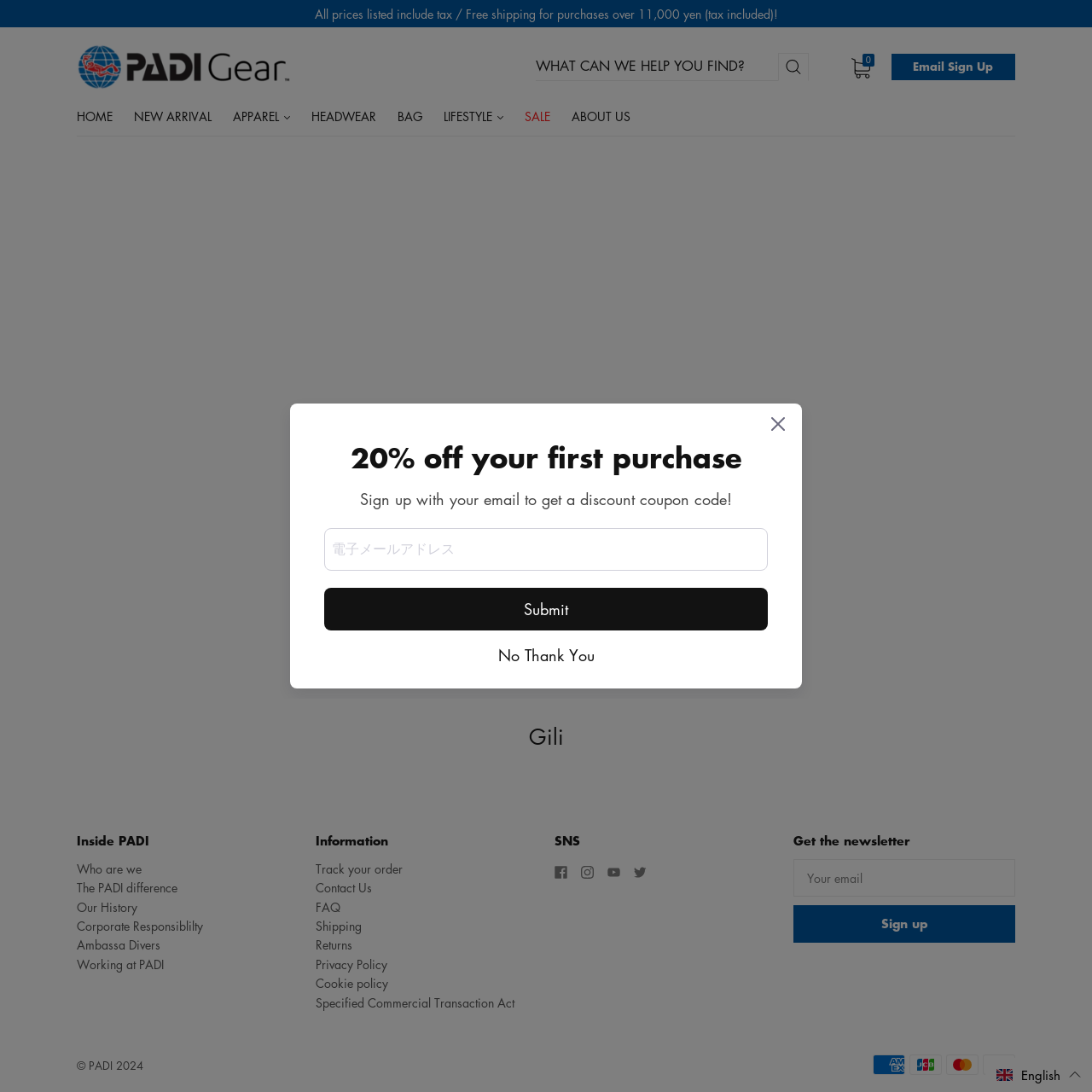Please identify the bounding box coordinates of the area that needs to be clicked to follow this instruction: "View your cart".

[0.78, 0.052, 0.797, 0.071]